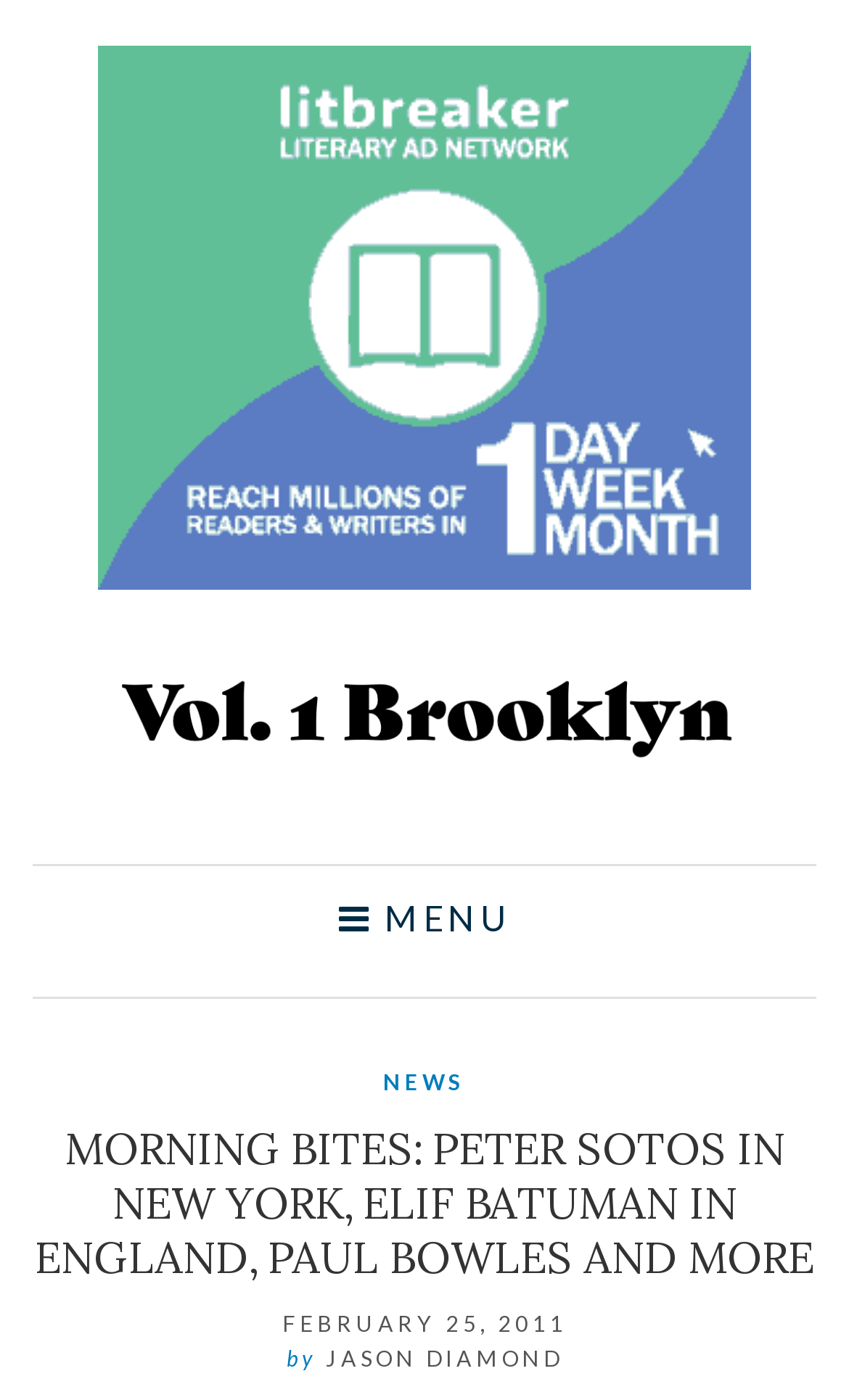Can you find the bounding box coordinates for the UI element given this description: "alt="Vol. 1 Brooklyn""? Provide the coordinates as four float numbers between 0 and 1: [left, top, right, bottom].

[0.115, 0.468, 0.885, 0.547]